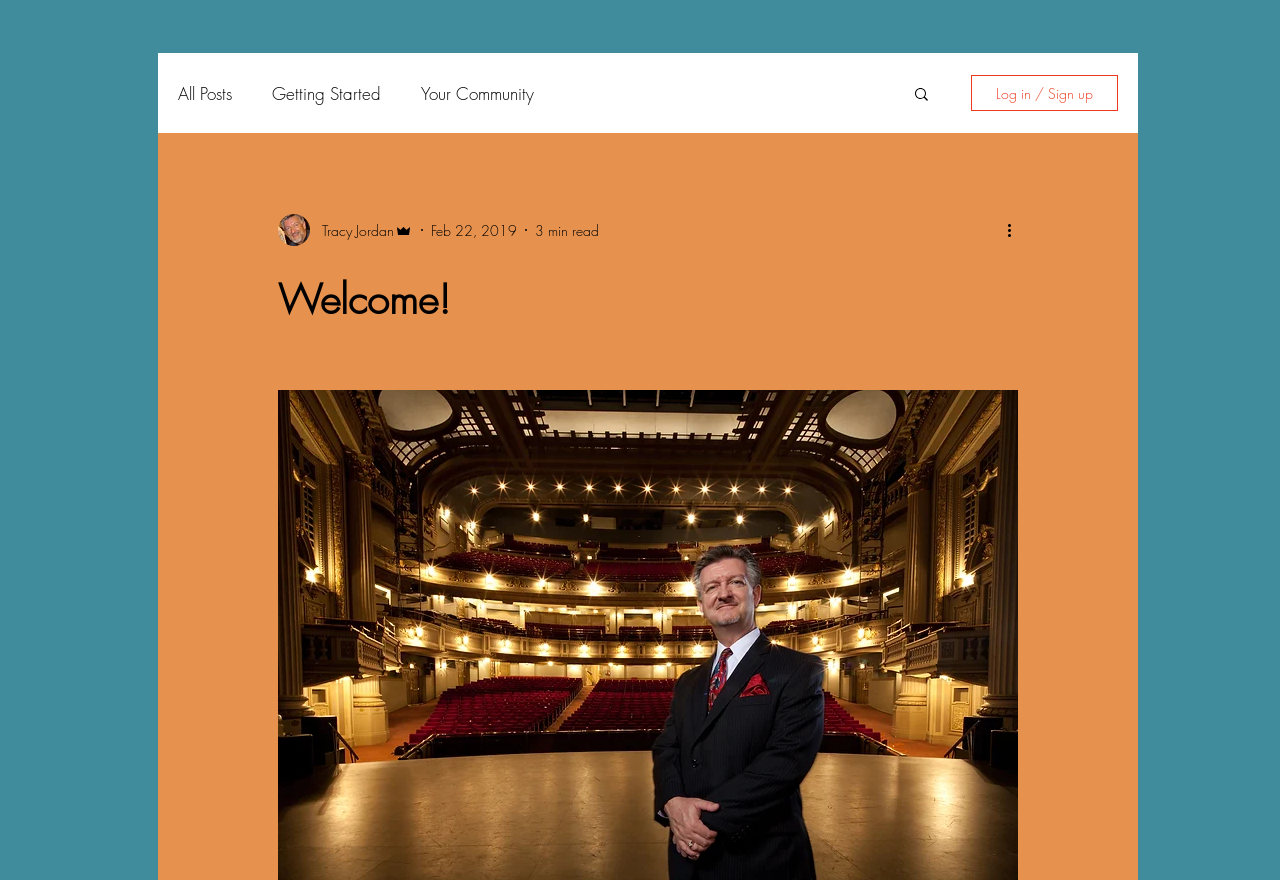Extract the bounding box coordinates for the UI element described as: "aria-label="More actions"".

[0.784, 0.248, 0.803, 0.275]